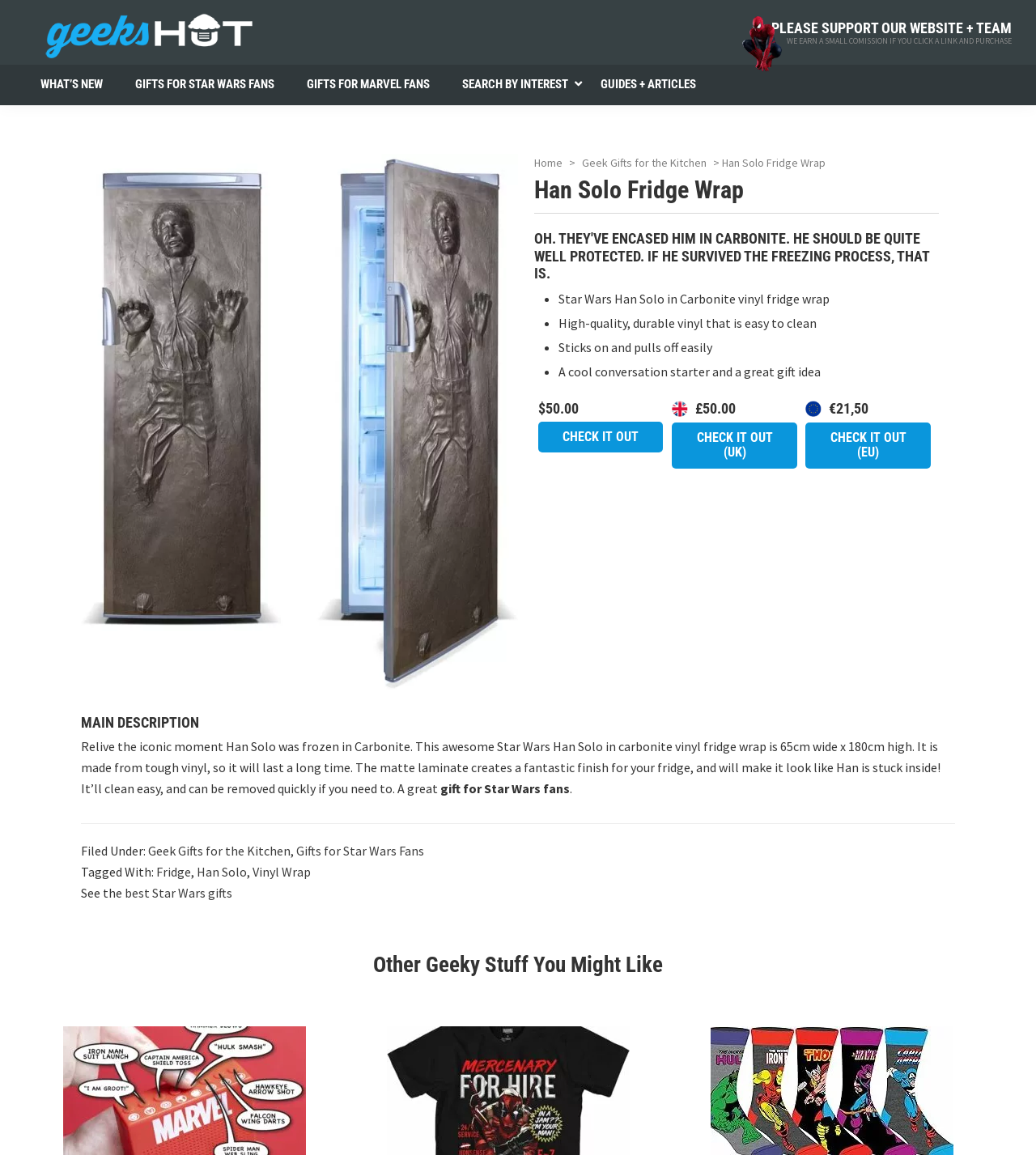Can you specify the bounding box coordinates for the region that should be clicked to fulfill this instruction: "Click the 'best Star Wars gifts' link".

[0.12, 0.766, 0.224, 0.78]